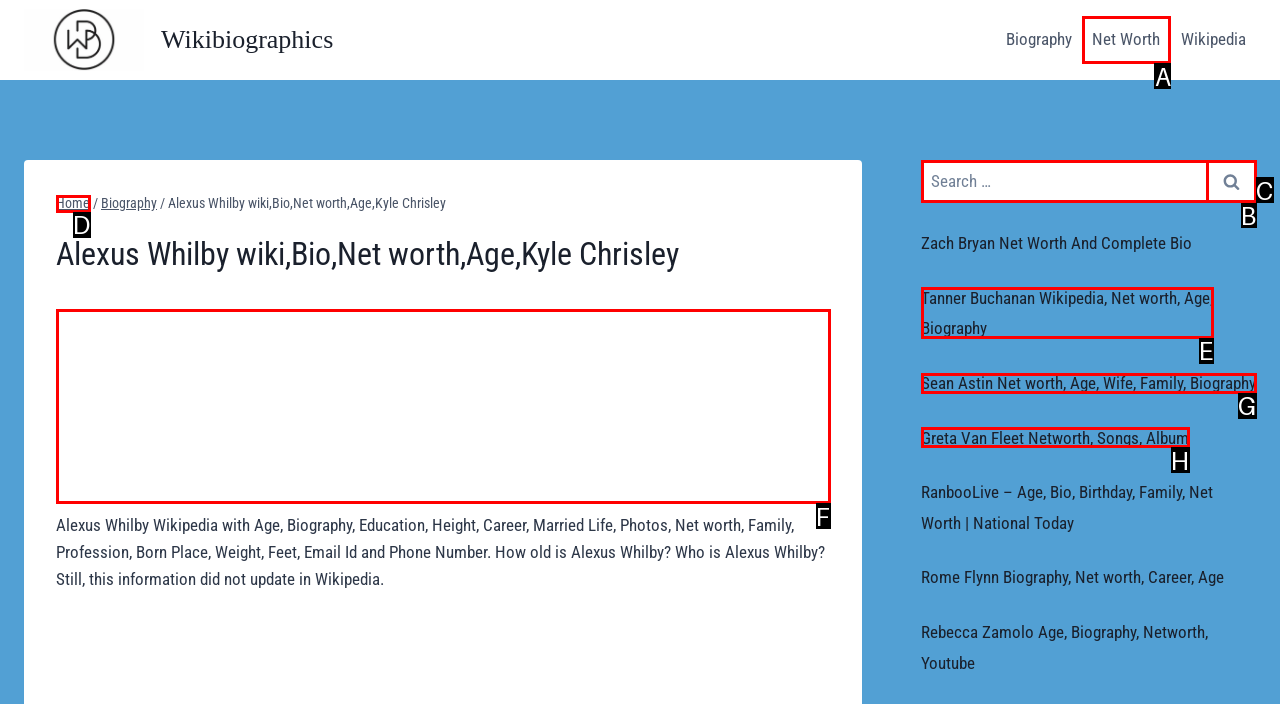Identify the appropriate choice to fulfill this task: Learn about Greta Van Fleet's songs
Respond with the letter corresponding to the correct option.

H